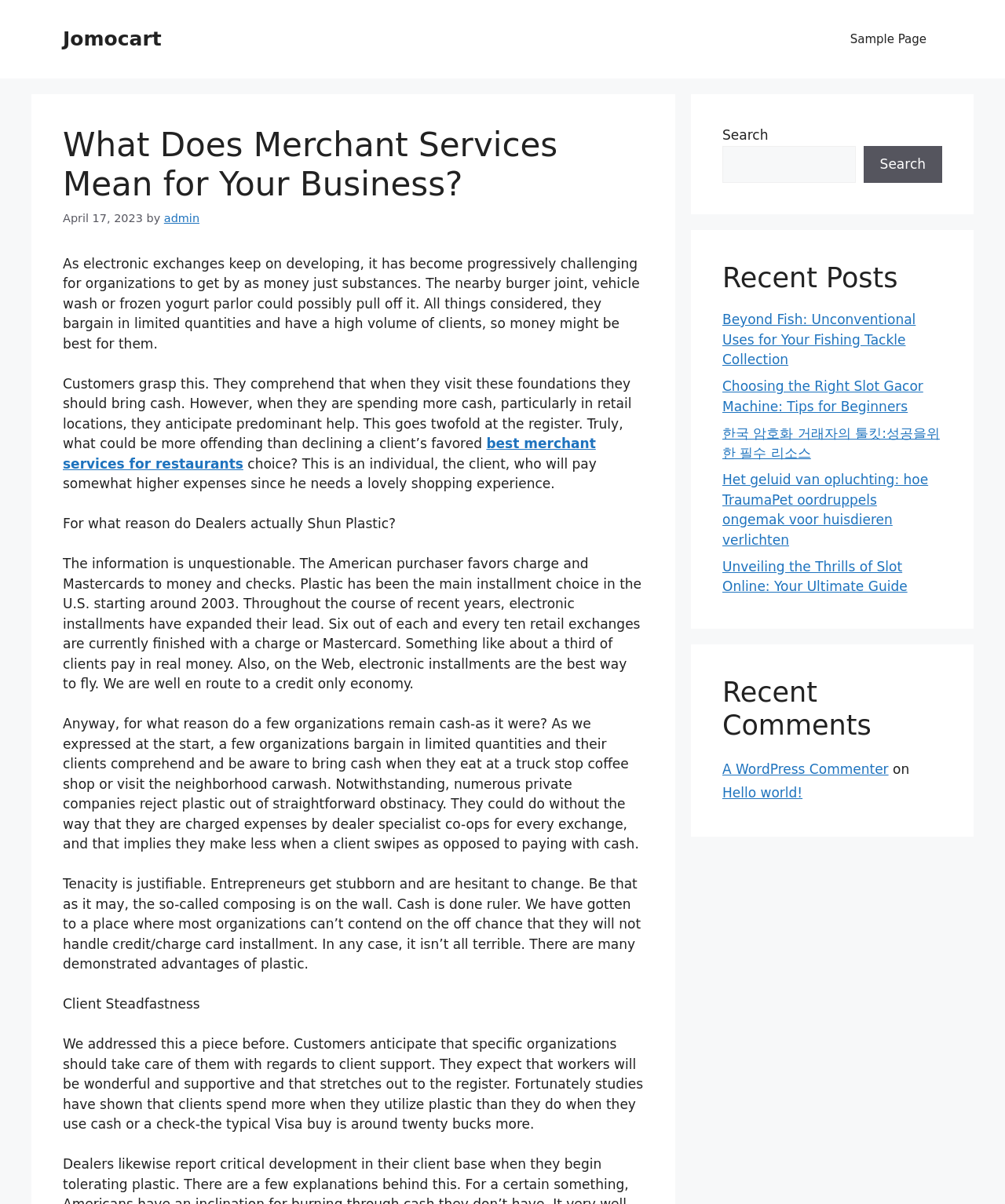Can you find the bounding box coordinates for the element that needs to be clicked to execute this instruction: "Search for something"? The coordinates should be given as four float numbers between 0 and 1, i.e., [left, top, right, bottom].

[0.719, 0.121, 0.851, 0.152]